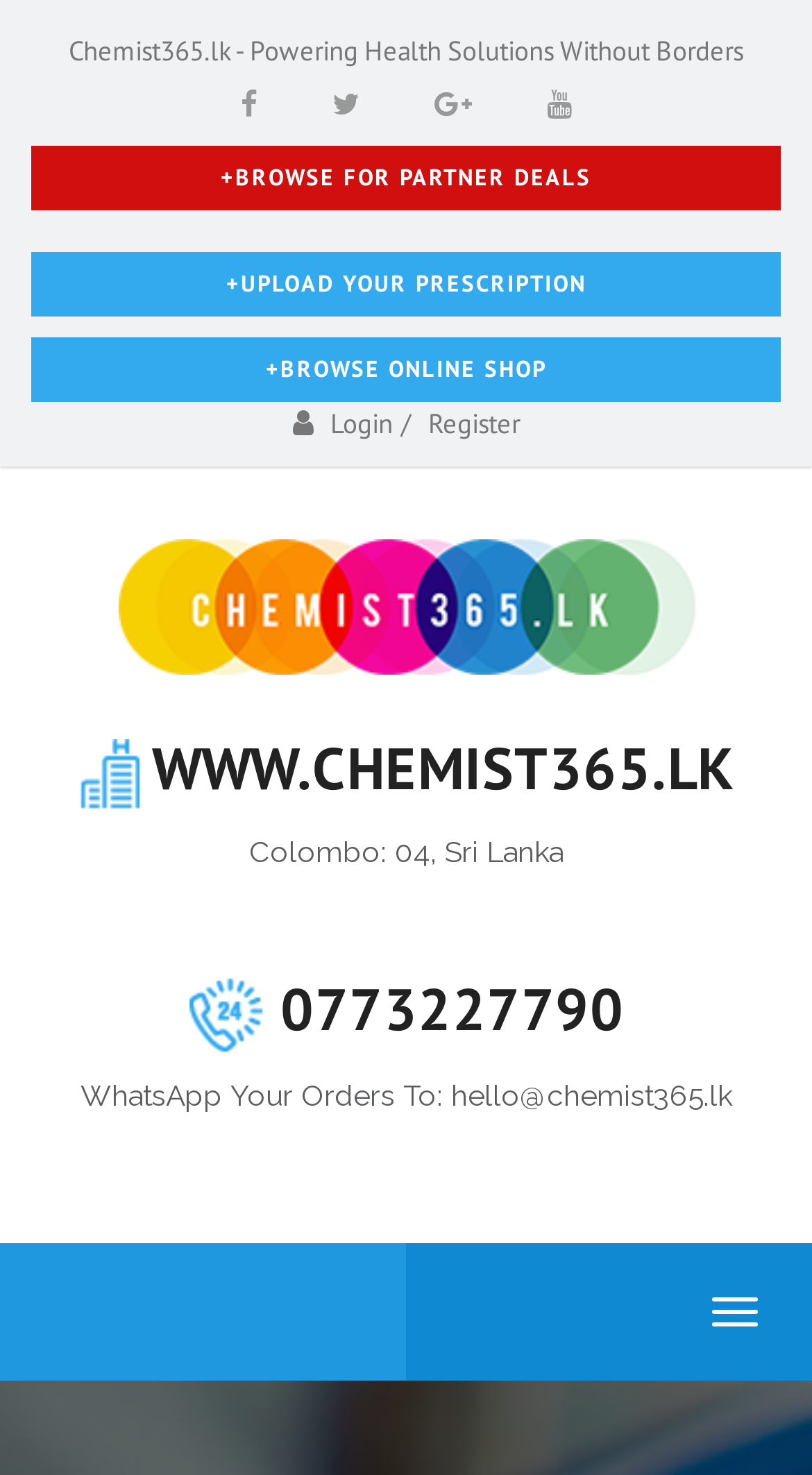Respond with a single word or short phrase to the following question: 
What is the email address to send orders to?

hello@chemist365.lk